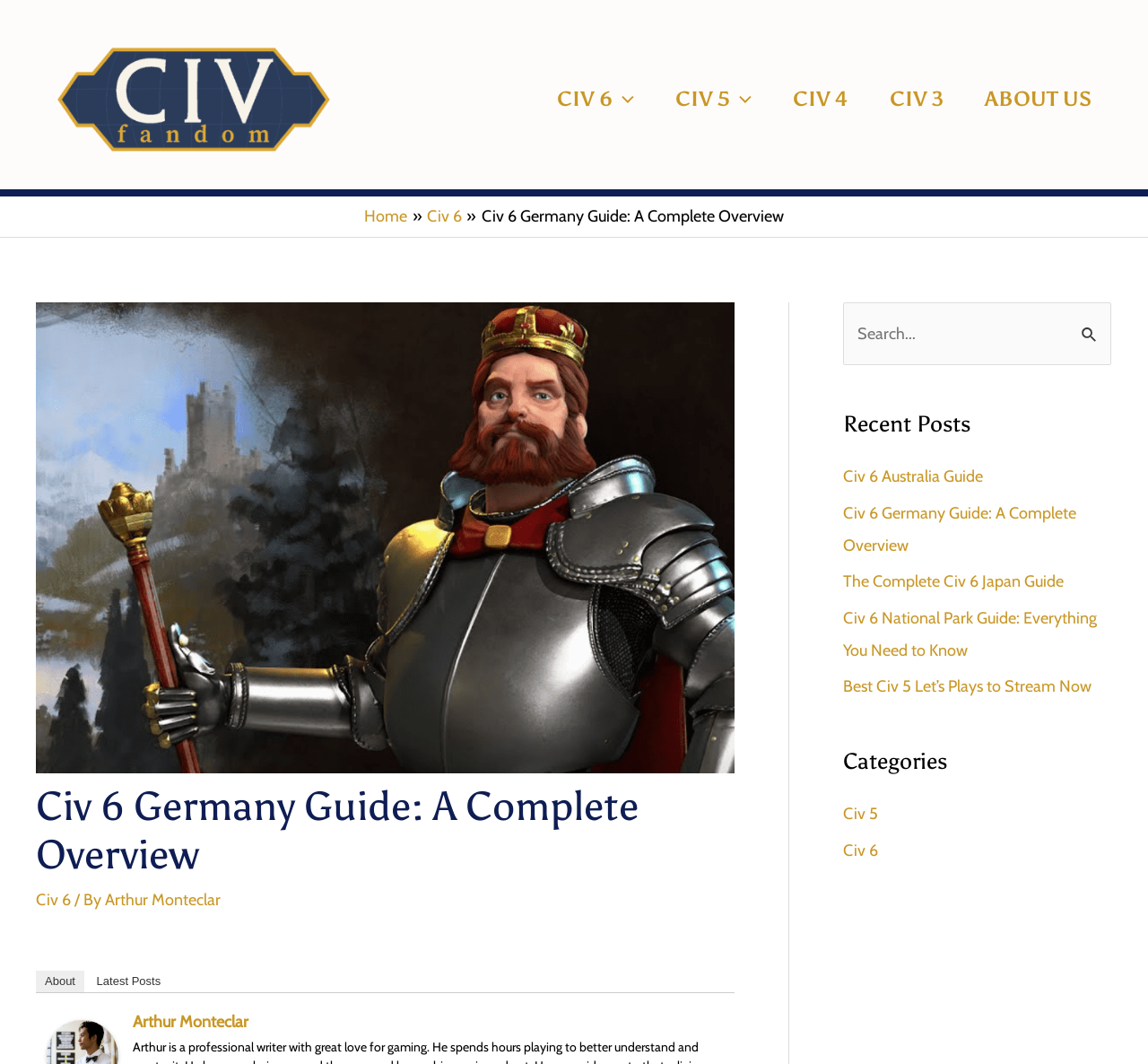What is the current page about?
Based on the image content, provide your answer in one word or a short phrase.

Civ 6 Germany Guide